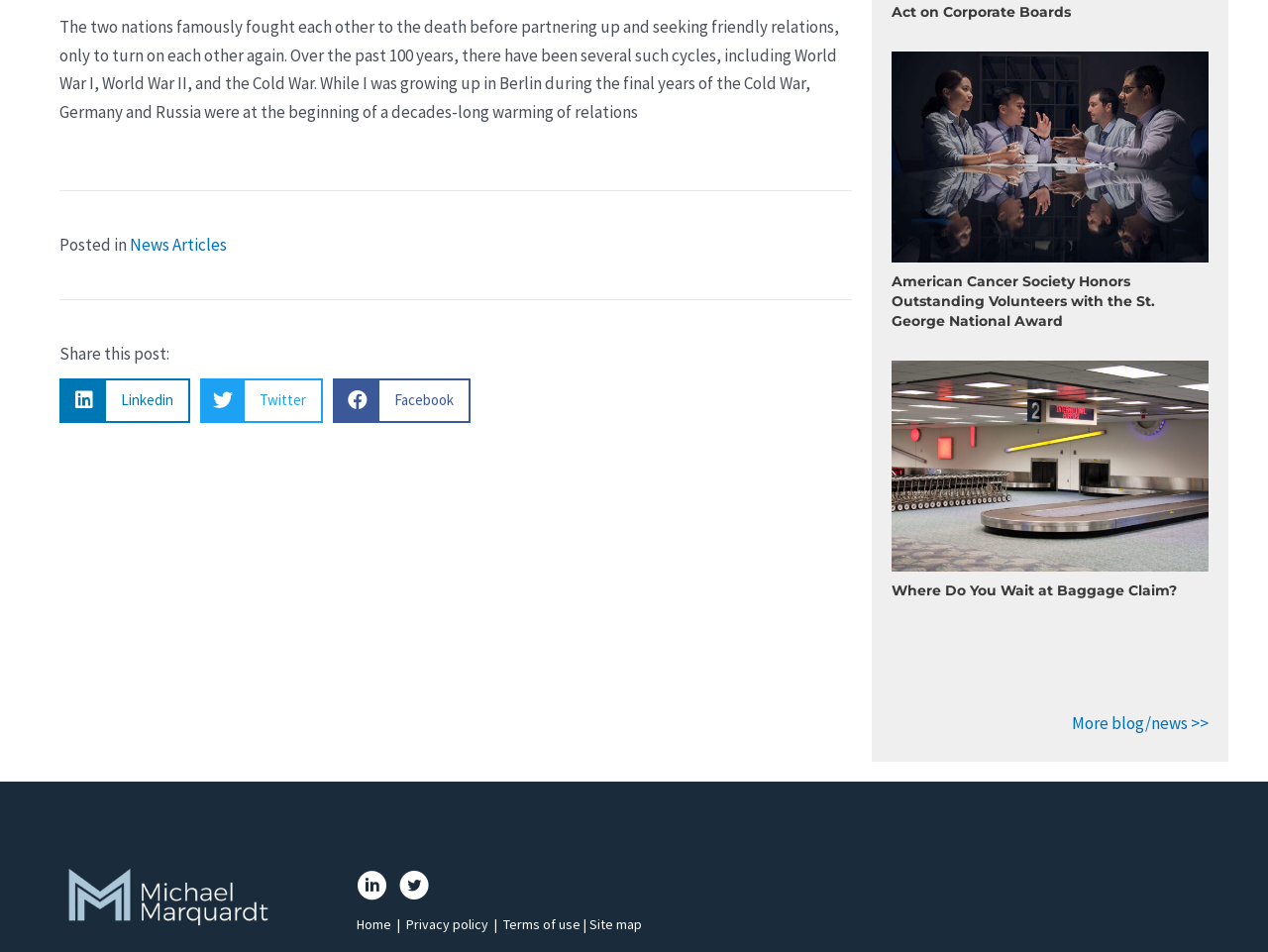Using the provided element description: "alt="Michael Marquardt" title="Michael Marquardt"", determine the bounding box coordinates of the corresponding UI element in the screenshot.

[0.047, 0.929, 0.219, 0.952]